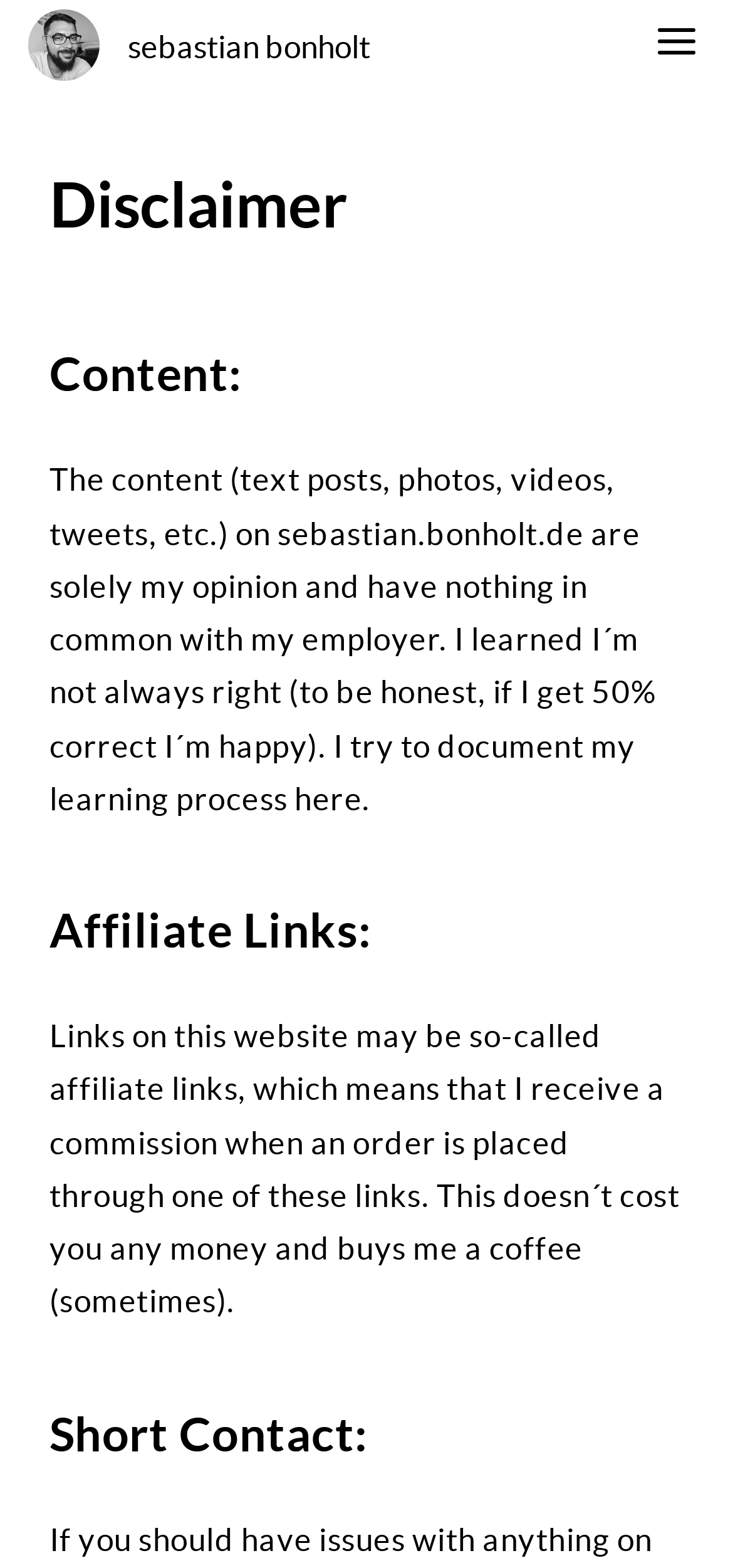Reply to the question with a single word or phrase:
What is the purpose of affiliate links?

To receive a commission